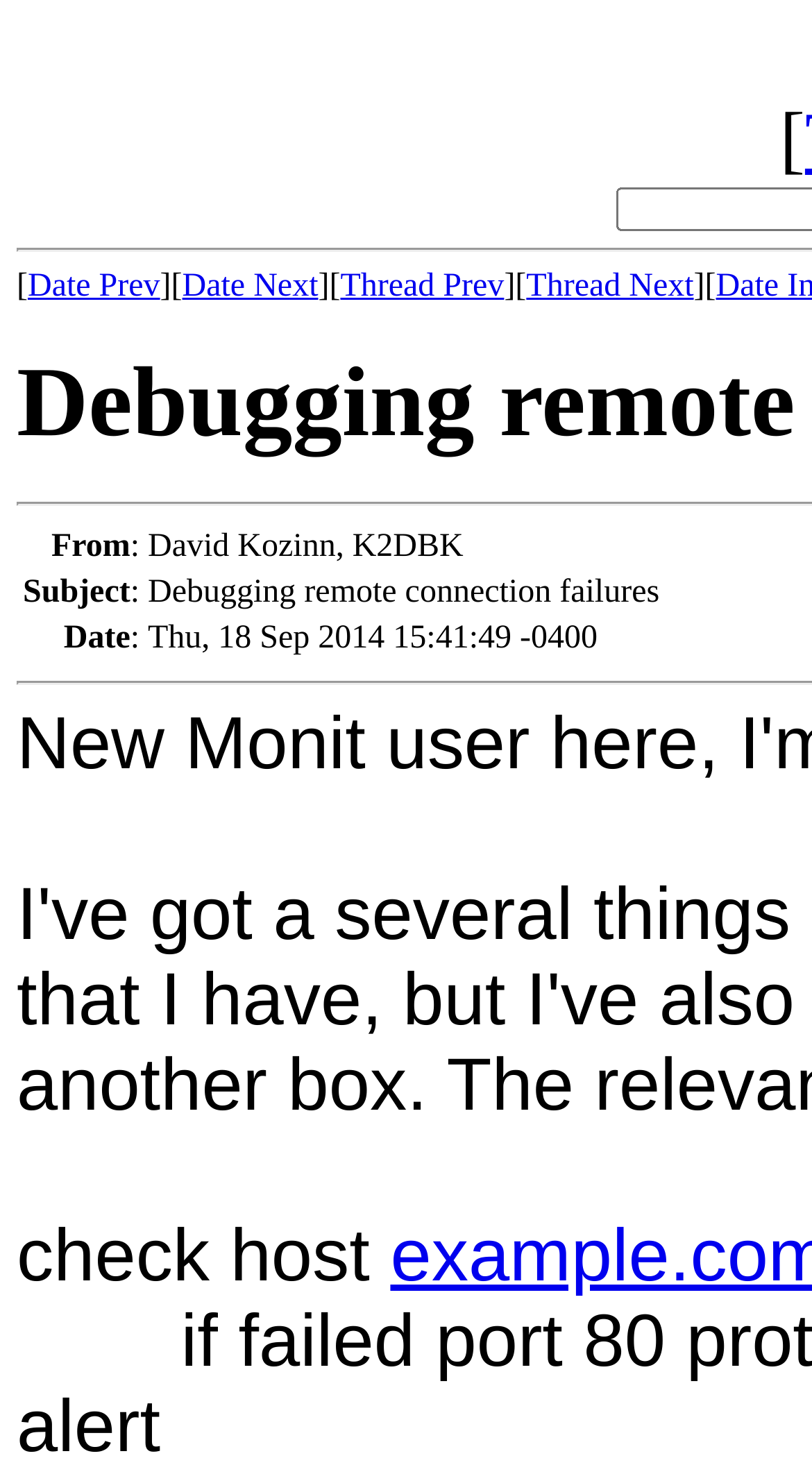Based on what you see in the screenshot, provide a thorough answer to this question: What is the date of the message?

I found the date of the message by looking at the table with the 'Date:' label, and the corresponding cell contains the date 'Thu, 18 Sep 2014 15:41:49 -0400'.